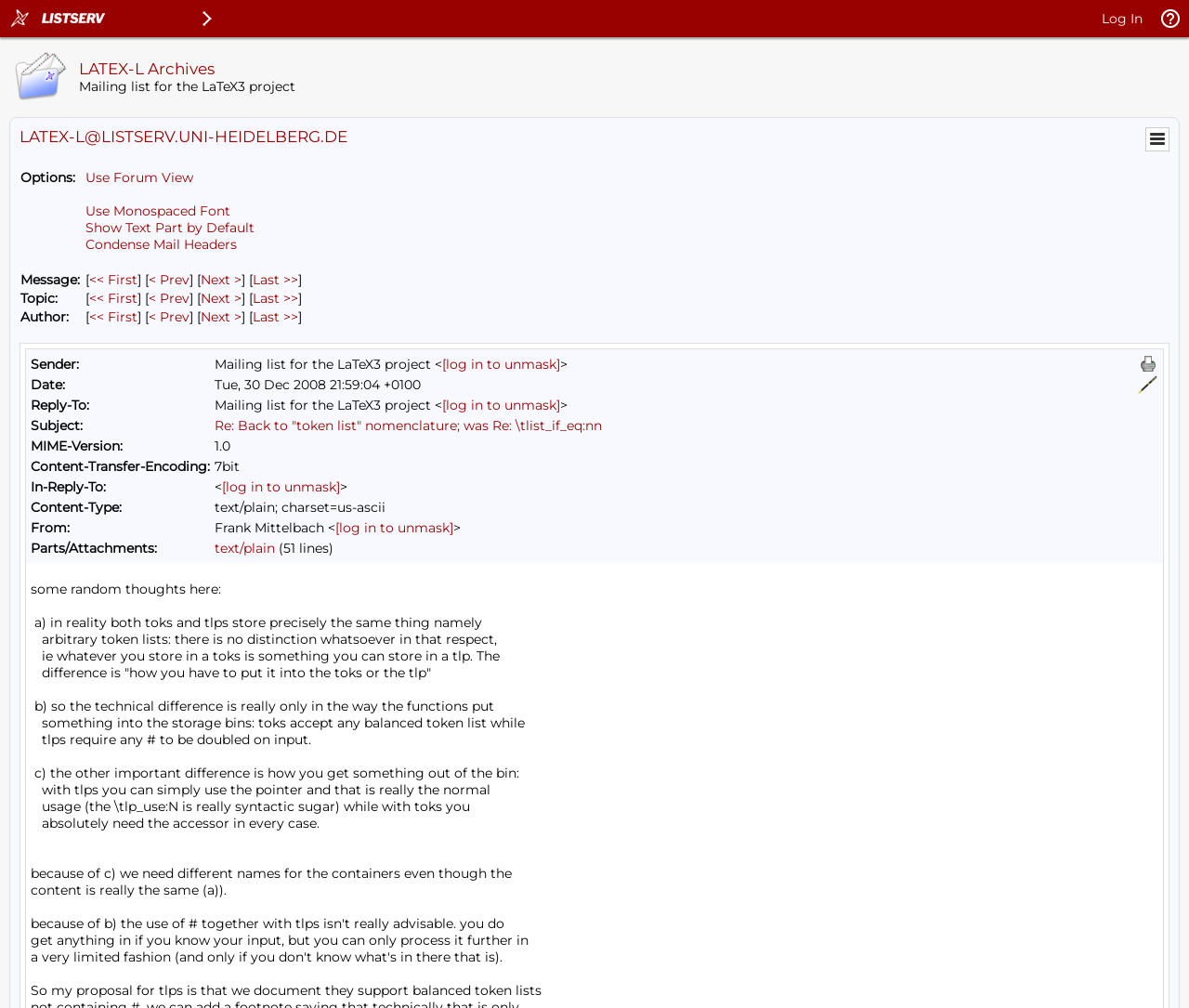Identify the bounding box coordinates of the element that should be clicked to fulfill this task: "Log in". The coordinates should be provided as four float numbers between 0 and 1, i.e., [left, top, right, bottom].

[0.927, 0.01, 0.961, 0.027]